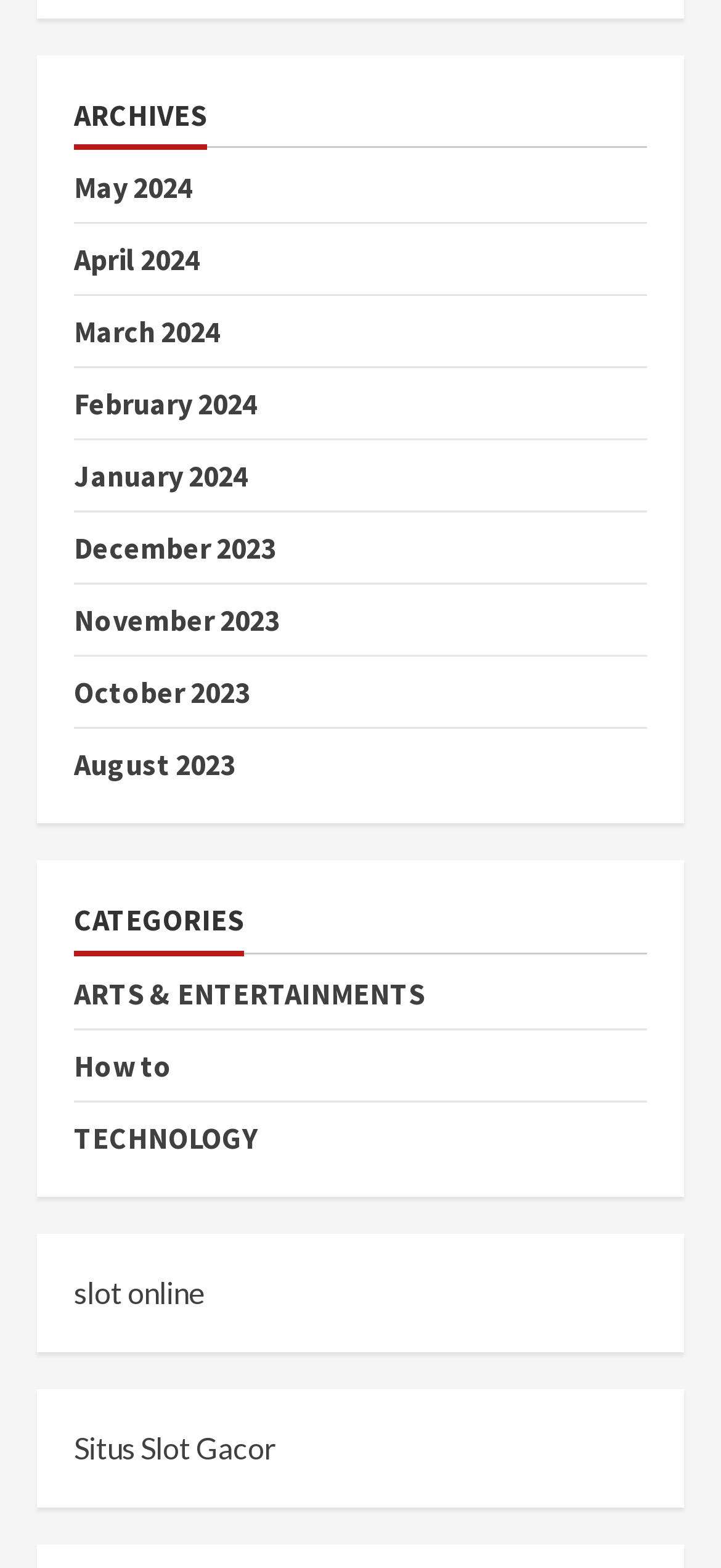Please find the bounding box coordinates of the element that must be clicked to perform the given instruction: "View archives for May 2024". The coordinates should be four float numbers from 0 to 1, i.e., [left, top, right, bottom].

[0.103, 0.108, 0.267, 0.131]